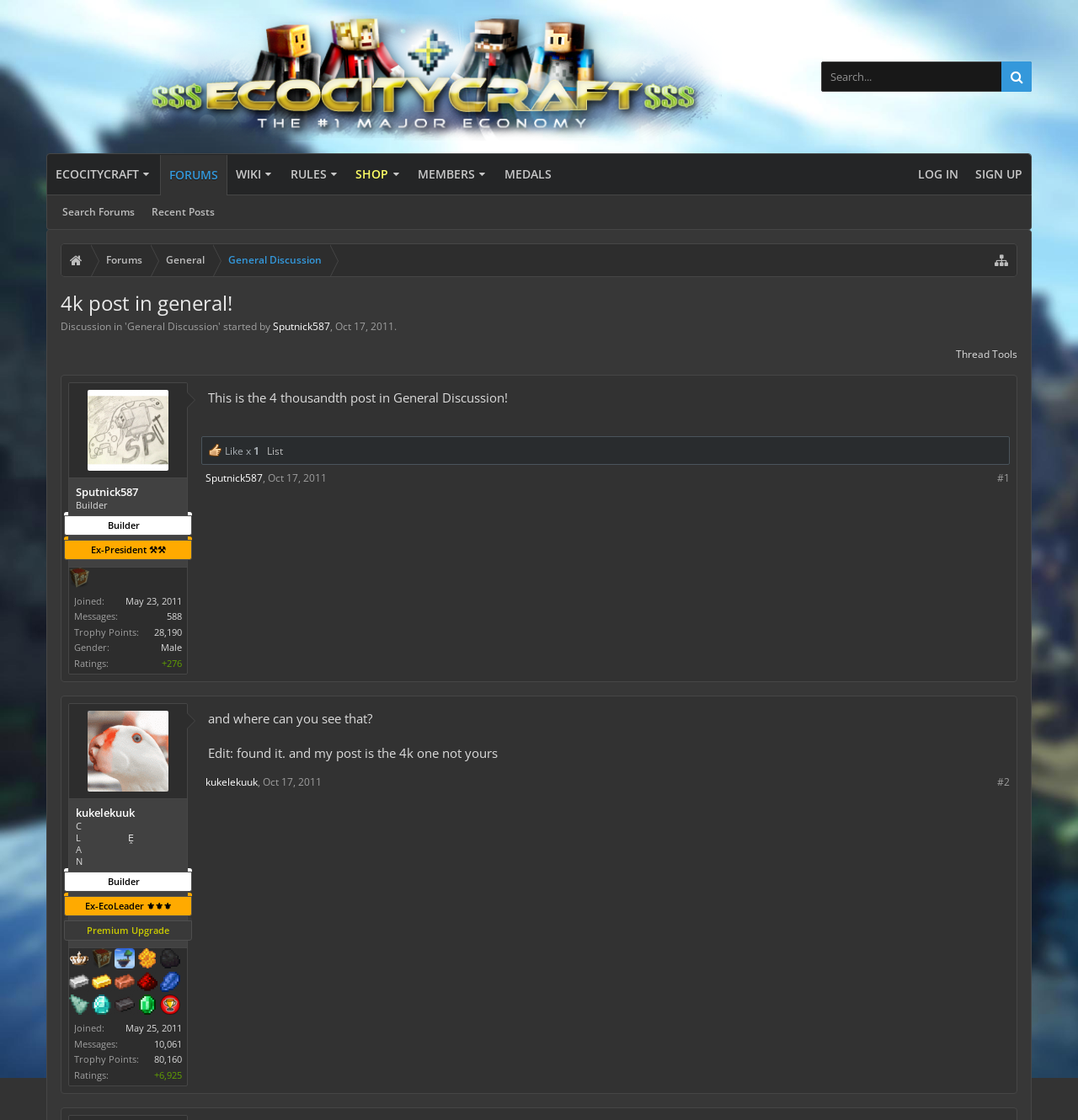Answer the following query with a single word or phrase:
What is the title of the post?

4k post in general!